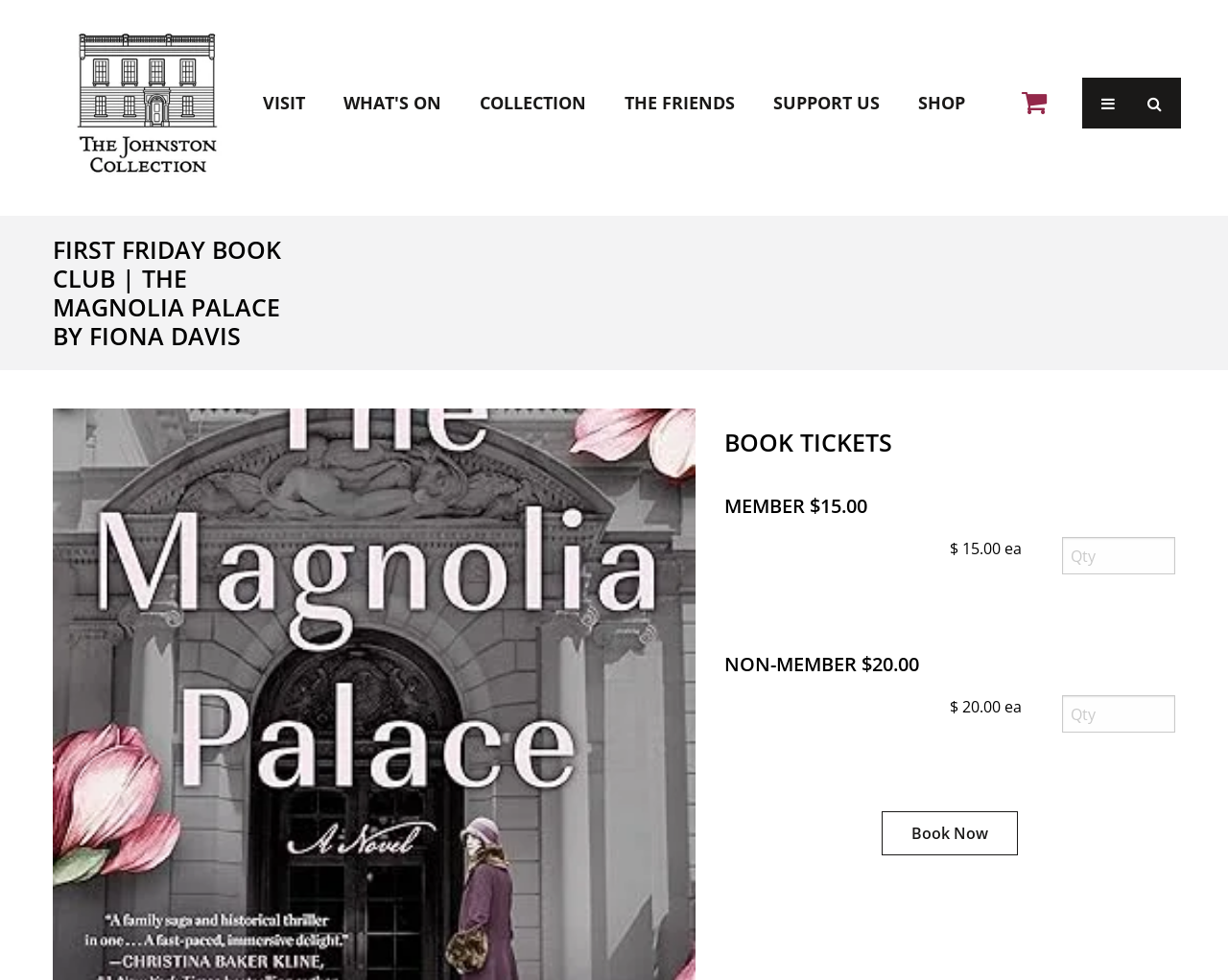Explain in detail what you observe on this webpage.

This webpage is about the First Friday Book Club, specifically featuring "The Magnolia Palace" by Fiona Davis. At the top left corner, there is a logo of TJC, which is an image linked to another page. Next to the logo, there are several navigation links, including "VISIT", "WHAT'S ON", "COLLECTION", "THE FRIENDS", "SUPPORT US", and "SHOP", arranged horizontally. 

On the right side of the navigation links, there are two social media icons, represented by Unicode characters. Below the navigation links, there is a figure with a linked icon. 

The main content of the webpage is divided into two sections. The first section has a heading that repeats the title of the book club event. Below the heading, there is a call-to-action button "BOOK TICKETS". 

The second section is for ticket purchasing. It has two options: "MEMBER $15.00" and "NON-MEMBER $20.00". Each option has a heading, a static text displaying the price, a textbox to input the quantity, and no other interactive elements. 

At the bottom of the ticket purchasing section, there is a "Book Now" button.